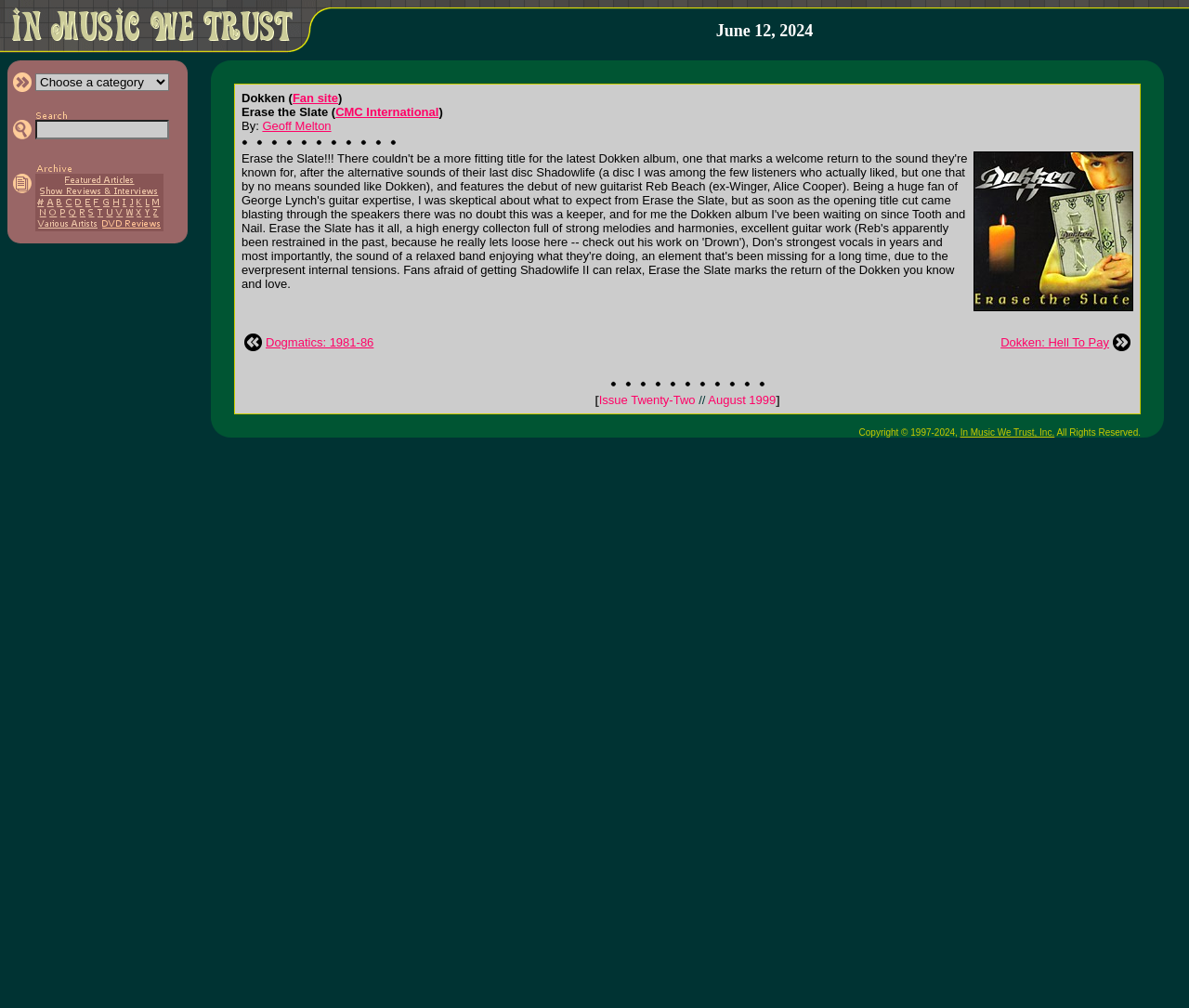Can you specify the bounding box coordinates of the area that needs to be clicked to fulfill the following instruction: "Click on Article Archives"?

[0.03, 0.162, 0.061, 0.175]